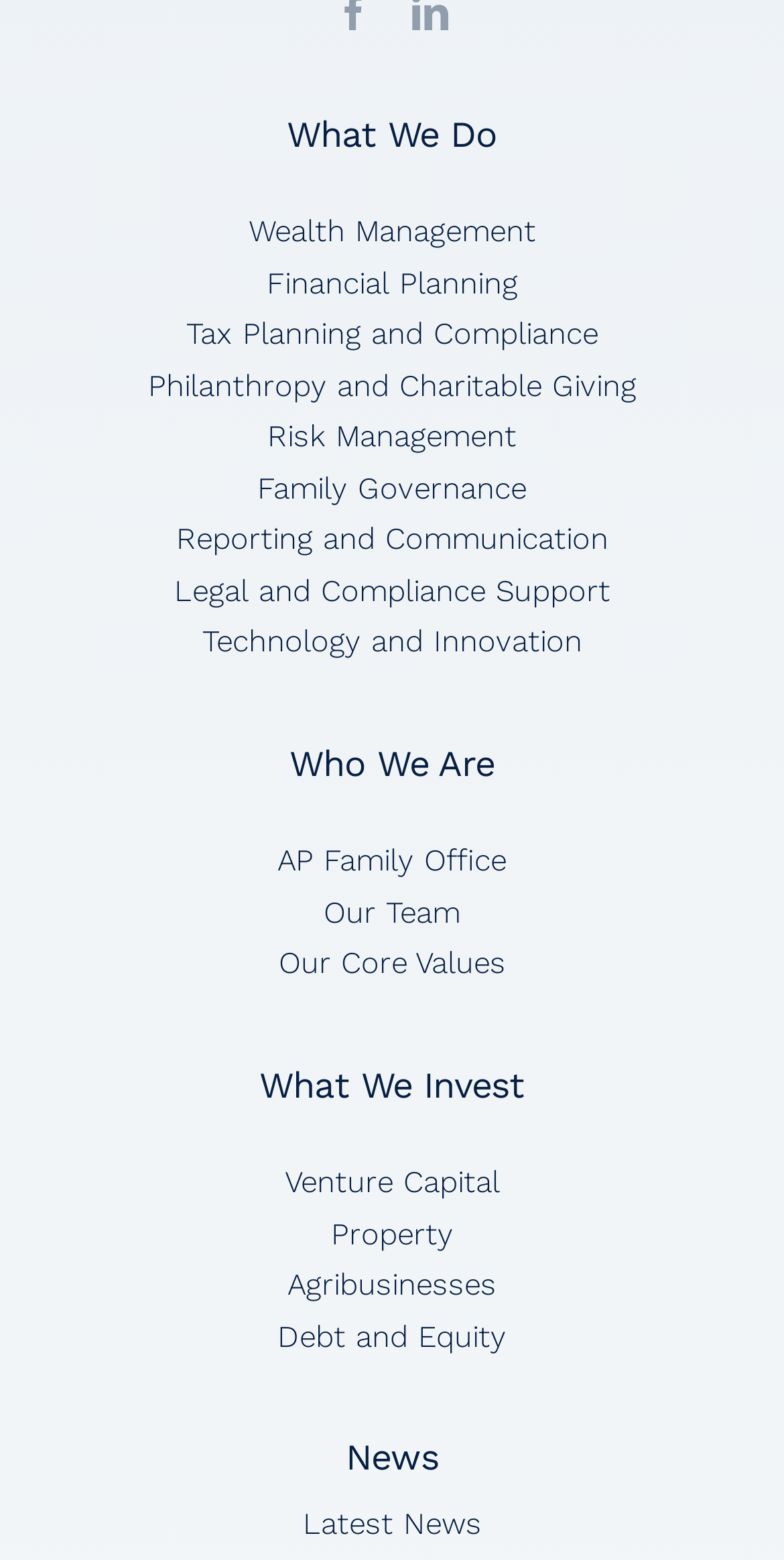Please determine the bounding box coordinates of the element to click on in order to accomplish the following task: "Search". Ensure the coordinates are four float numbers ranging from 0 to 1, i.e., [left, top, right, bottom].

None